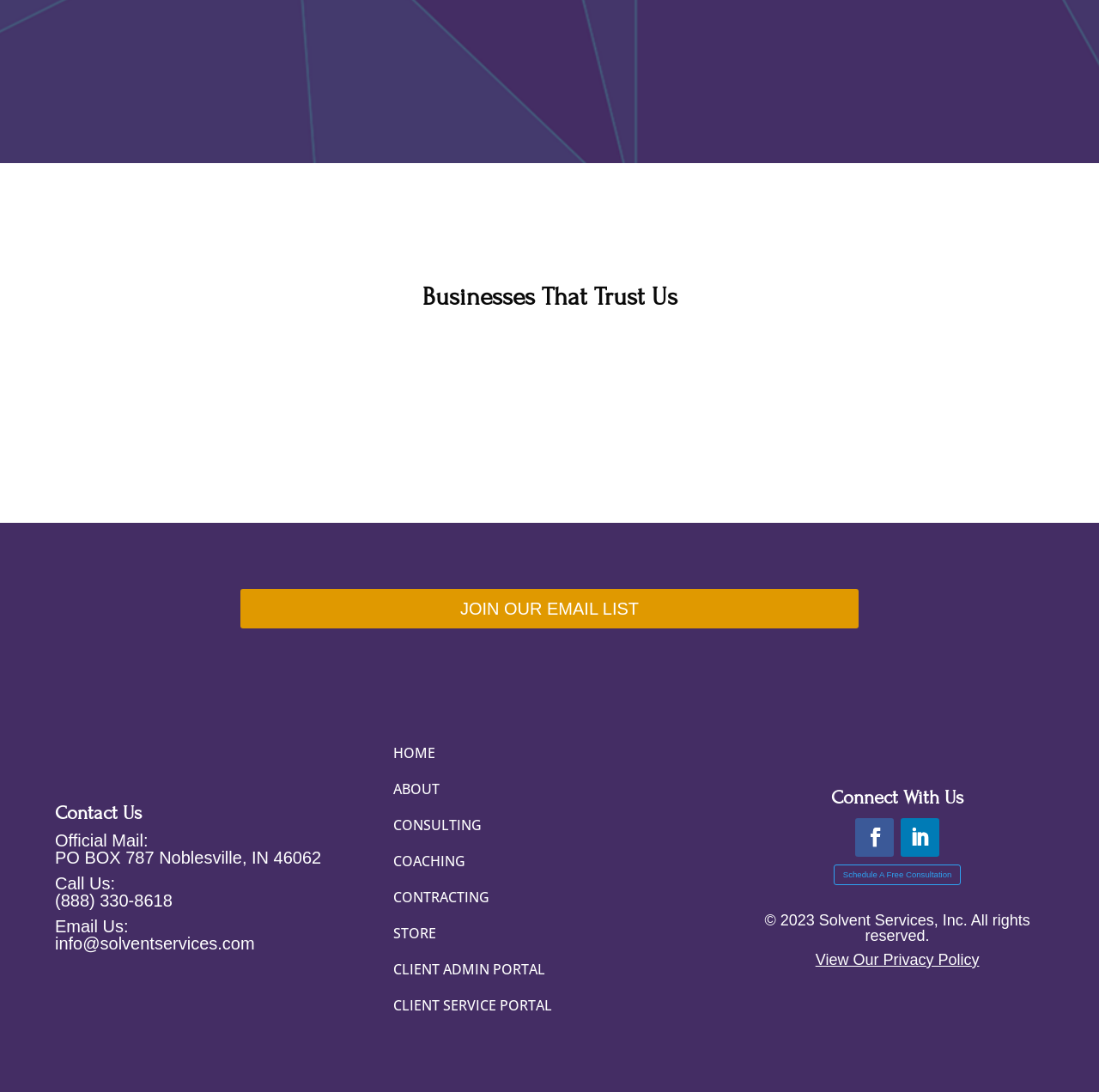Please provide the bounding box coordinate of the region that matches the element description: STORE. Coordinates should be in the format (top-left x, top-left y, bottom-right x, bottom-right y) and all values should be between 0 and 1.

[0.358, 0.849, 0.642, 0.866]